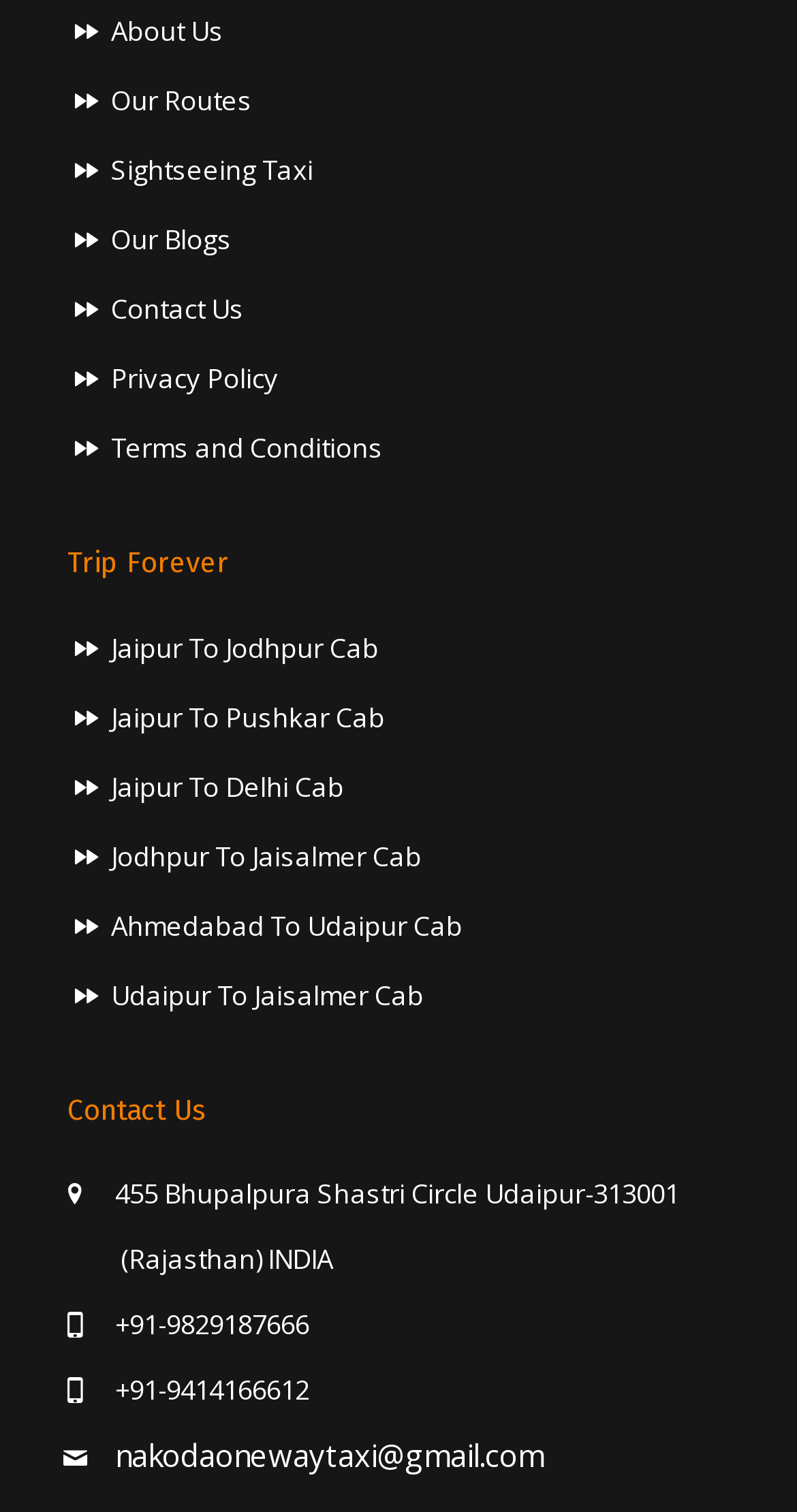Respond to the following query with just one word or a short phrase: 
How many routes are listed on the webpage?

6